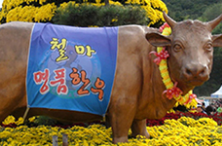What is the likely purpose of the cow statue?
Please provide a single word or phrase based on the screenshot.

Decoration for a festival